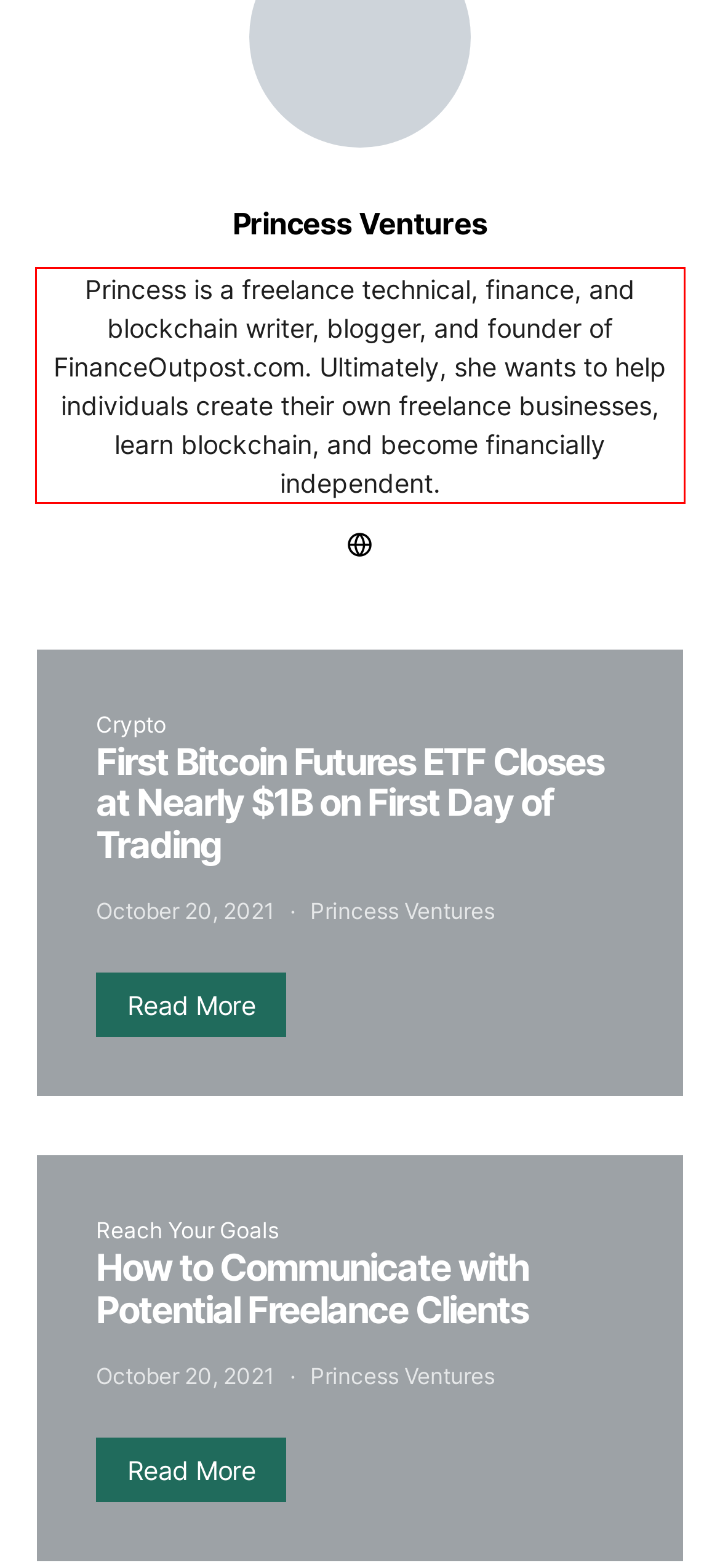Observe the screenshot of the webpage, locate the red bounding box, and extract the text content within it.

Princess is a freelance technical, finance, and blockchain writer, blogger, and founder of FinanceOutpost.com. Ultimately, she wants to help individuals create their own freelance businesses, learn blockchain, and become financially independent.